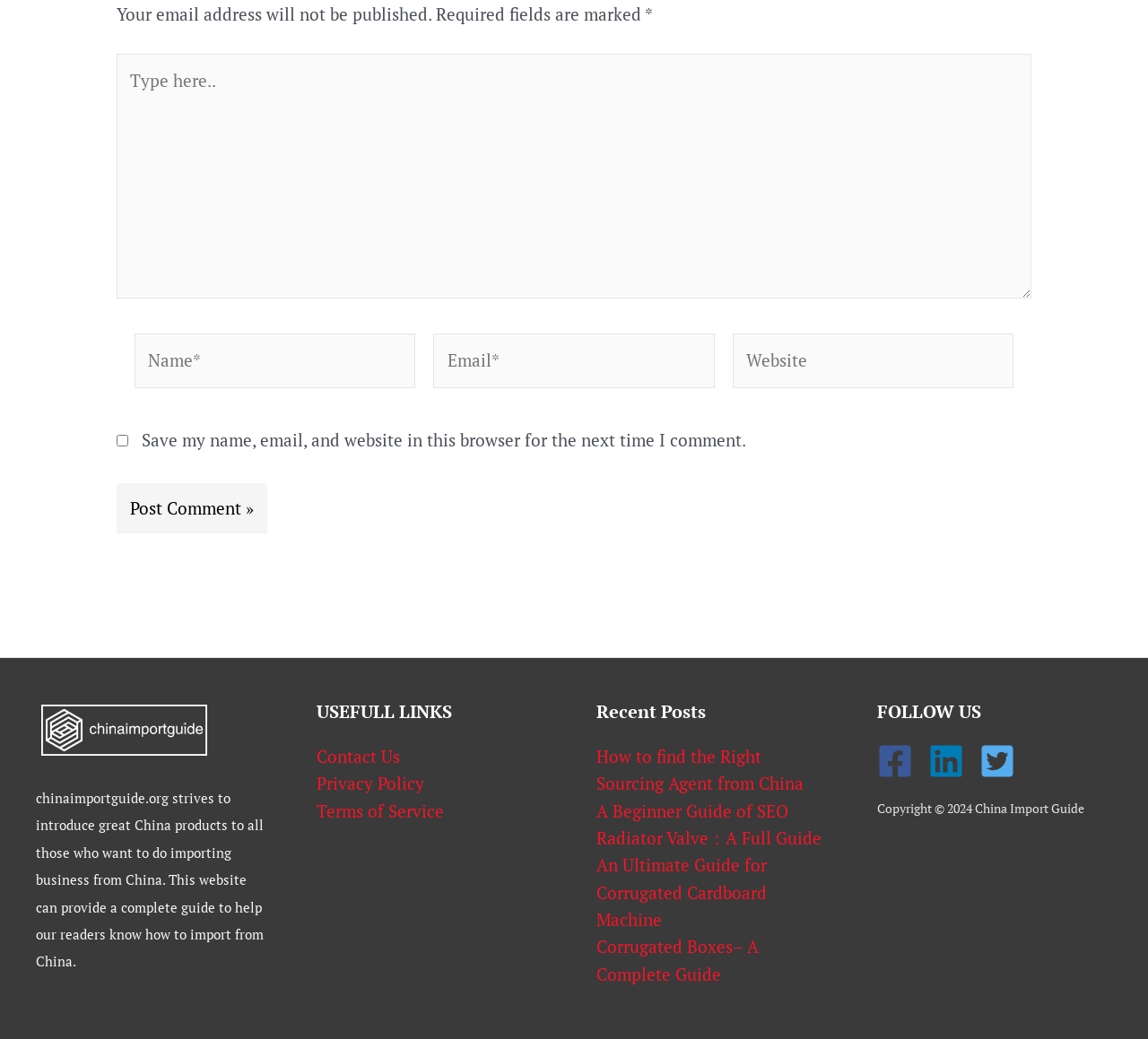Please locate the bounding box coordinates of the element's region that needs to be clicked to follow the instruction: "Click the Post Comment button". The bounding box coordinates should be provided as four float numbers between 0 and 1, i.e., [left, top, right, bottom].

[0.102, 0.465, 0.233, 0.513]